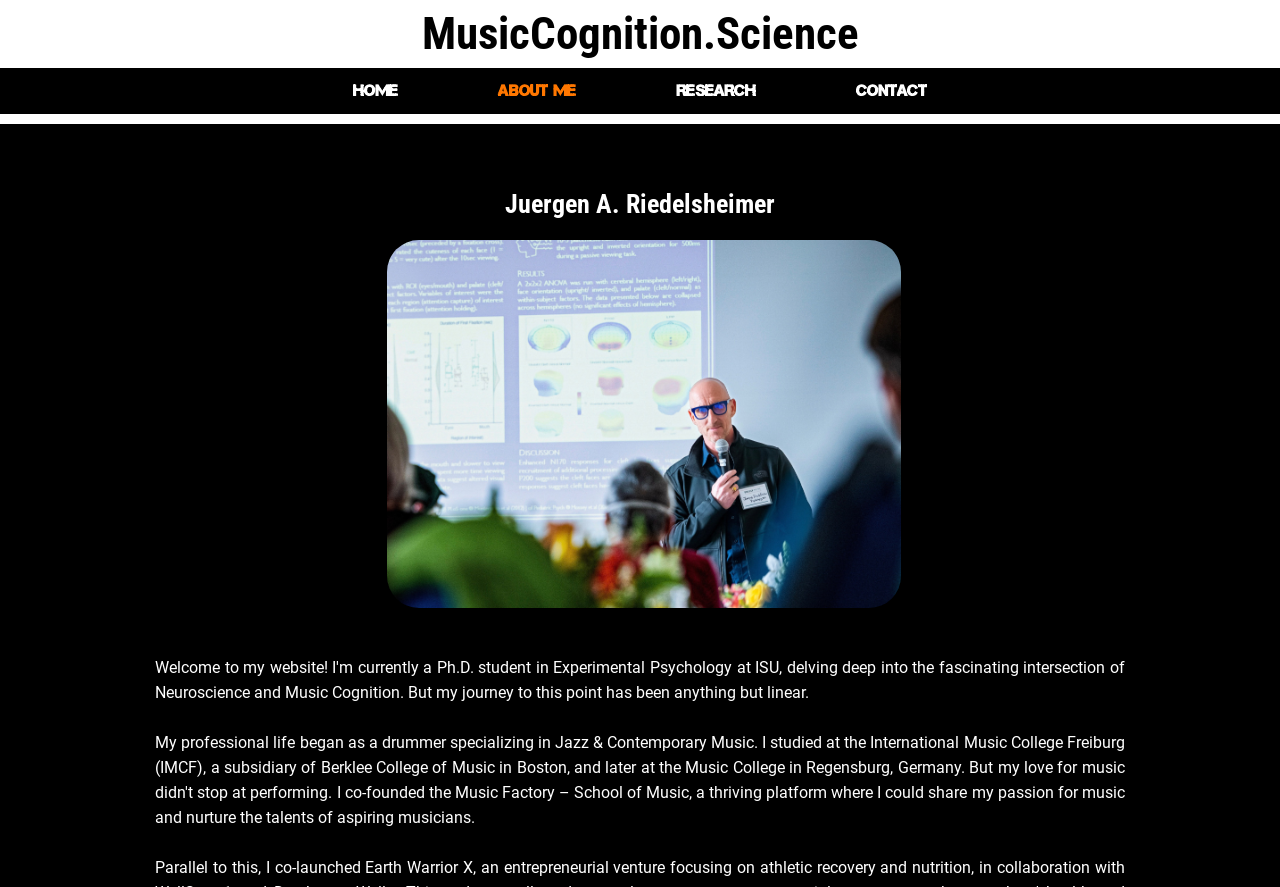Provide a brief response in the form of a single word or phrase:
What is the domain name of the website?

MusicCognition.Science